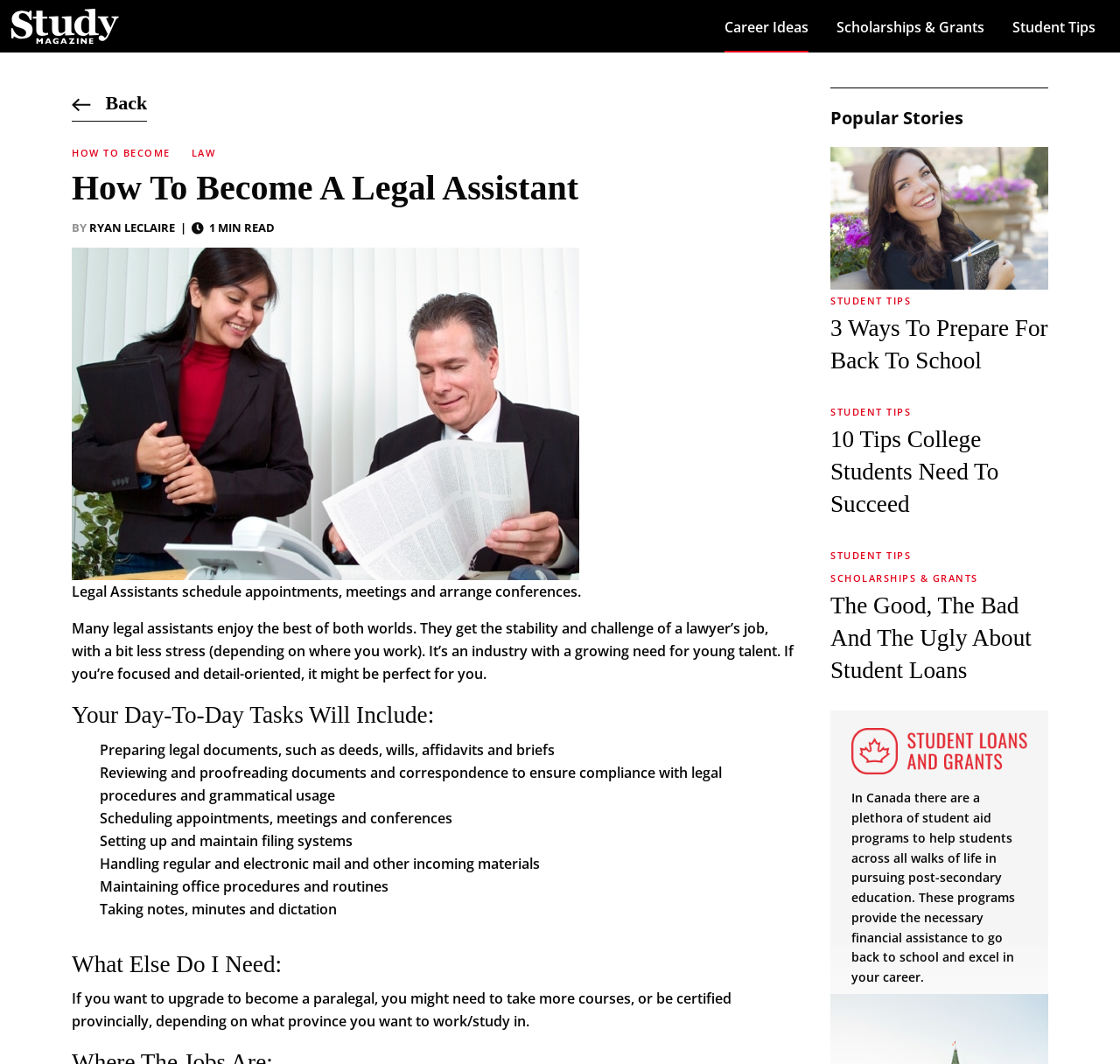Identify the coordinates of the bounding box for the element that must be clicked to accomplish the instruction: "Click on 'Career Ideas'".

[0.634, 0.015, 0.734, 0.049]